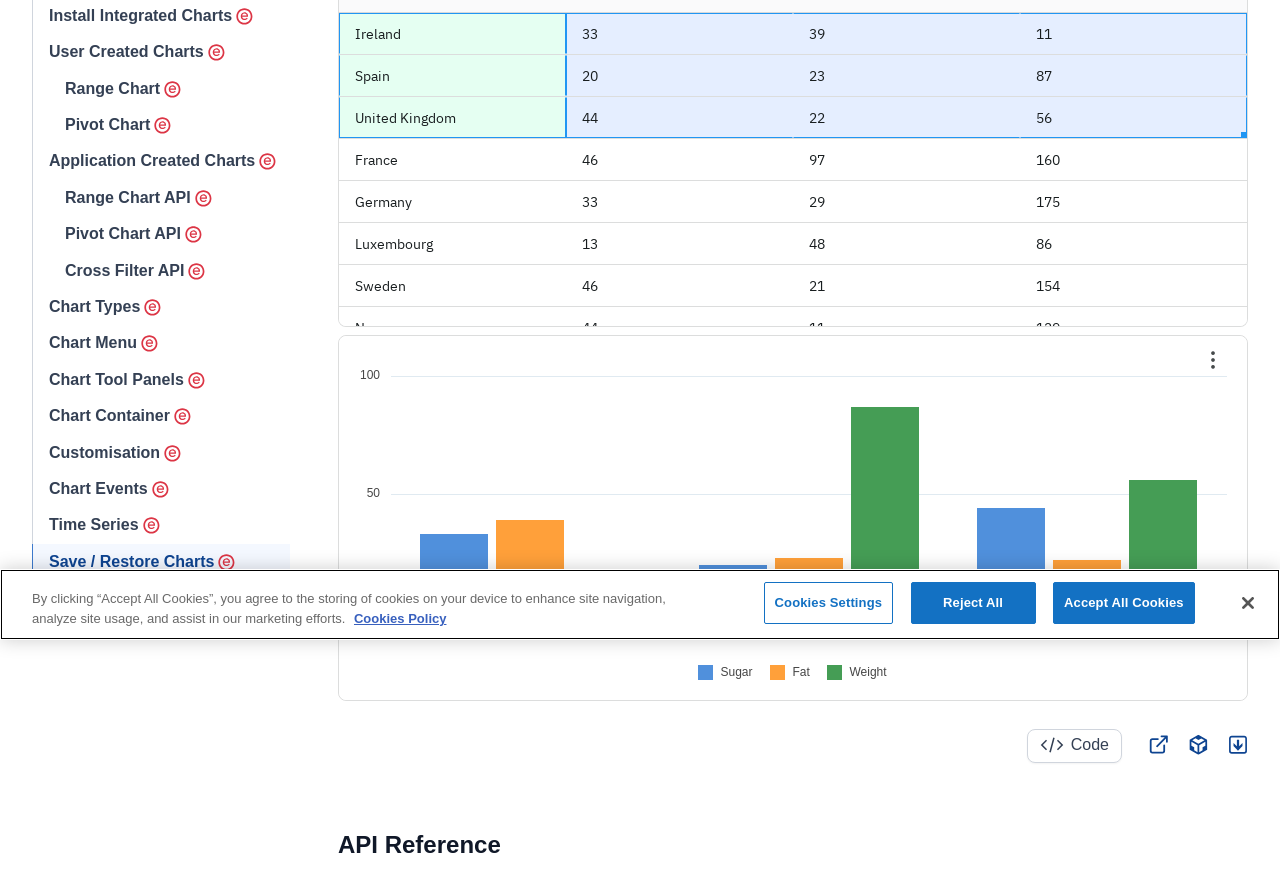Given the following UI element description: "Chart Menu(e)", find the bounding box coordinates in the webpage screenshot.

[0.025, 0.374, 0.227, 0.416]